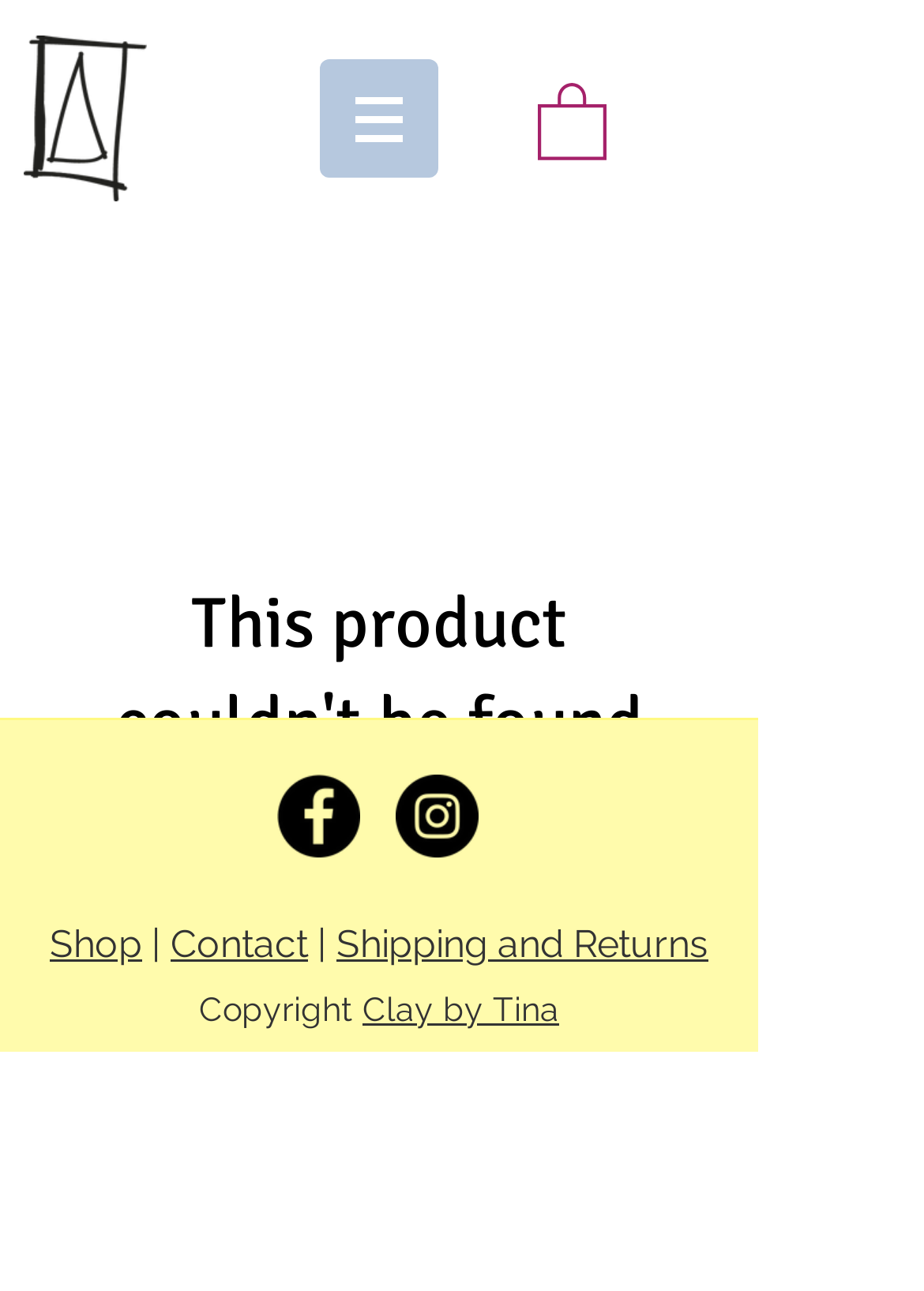Give a concise answer using only one word or phrase for this question:
How many social media links are there?

2